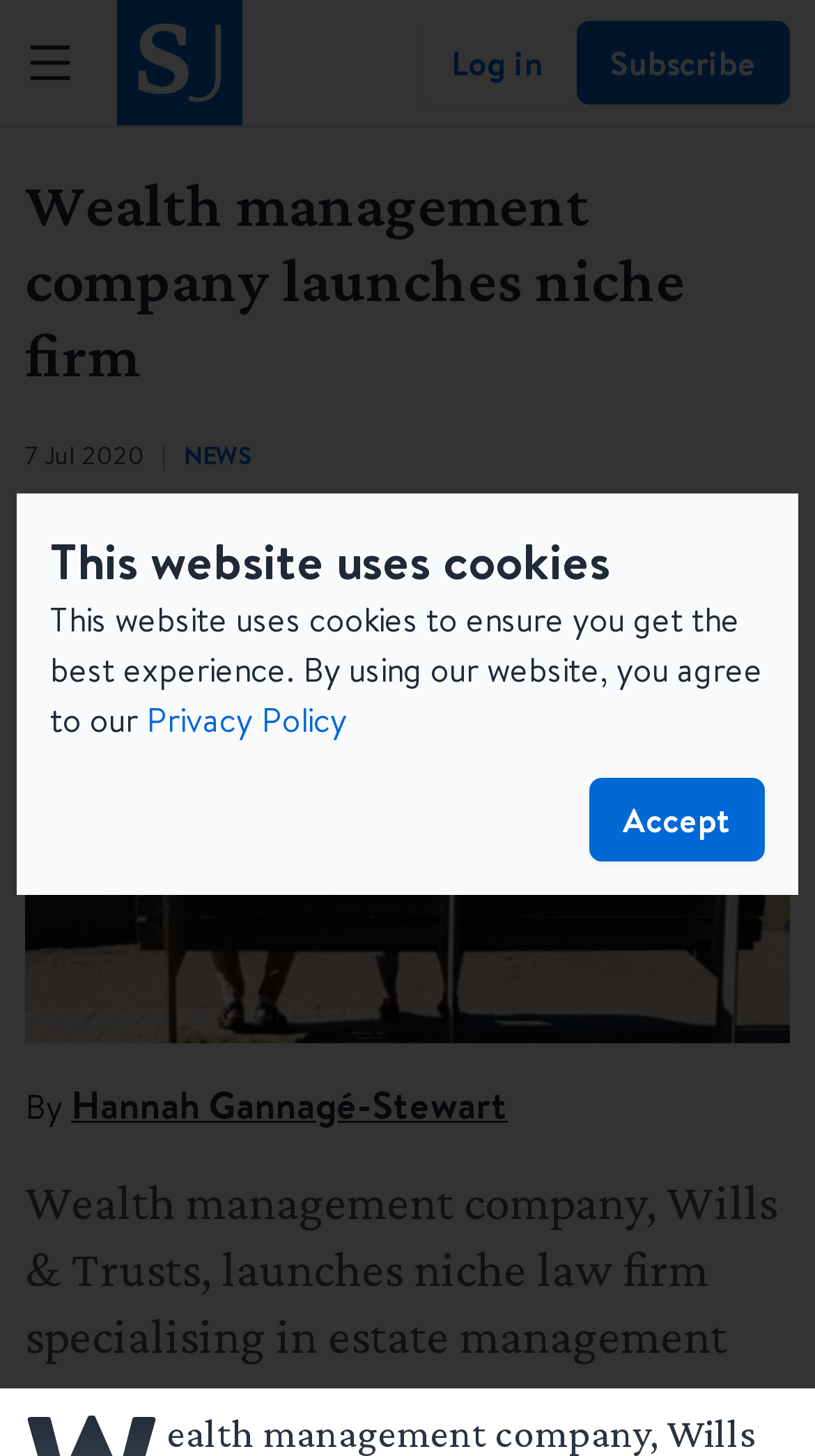Please identify the bounding box coordinates of the area I need to click to accomplish the following instruction: "Click the Solicitors Journal logo".

[0.143, 0.0, 0.297, 0.086]